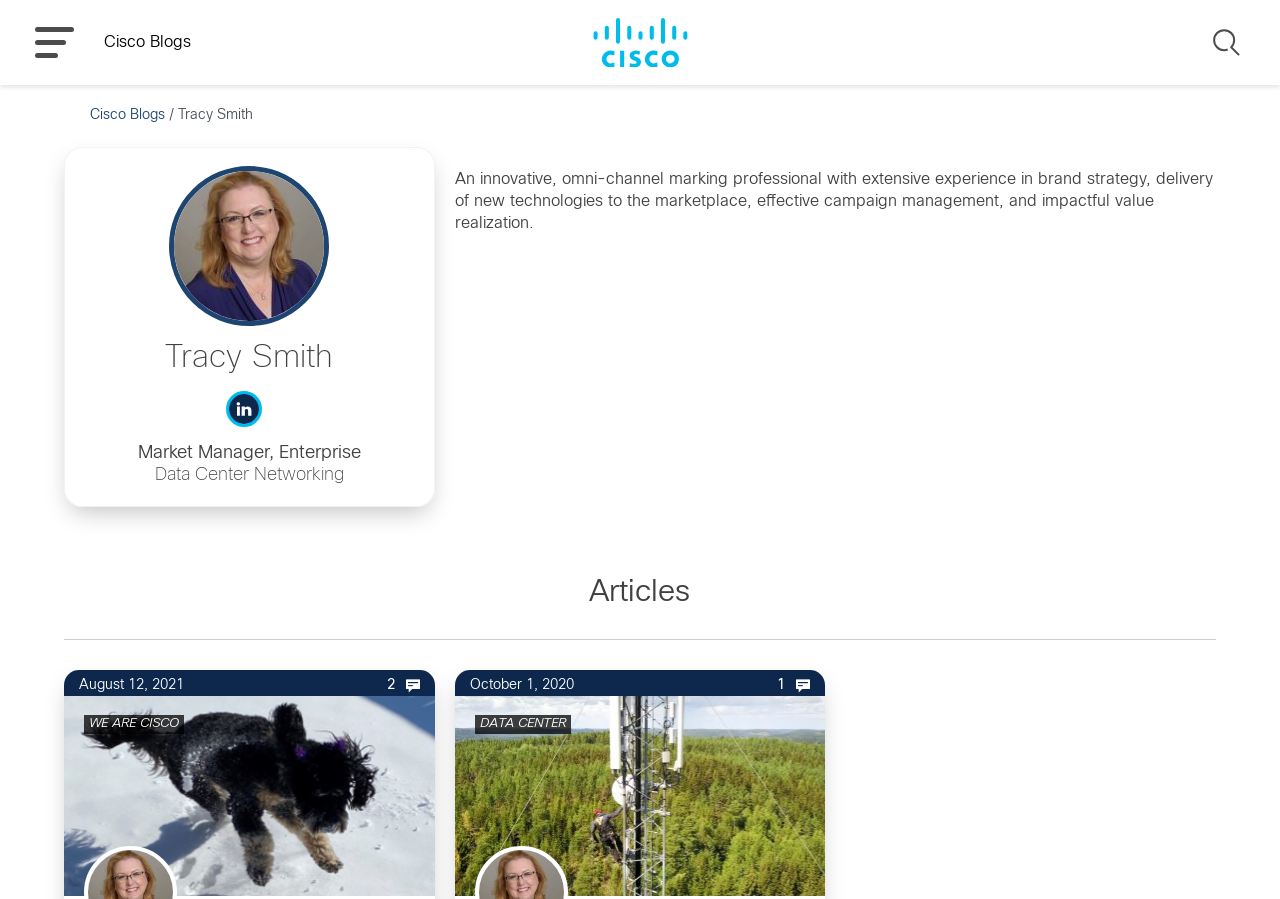Please specify the bounding box coordinates for the clickable region that will help you carry out the instruction: "Search for something".

[0.945, 0.027, 0.973, 0.067]